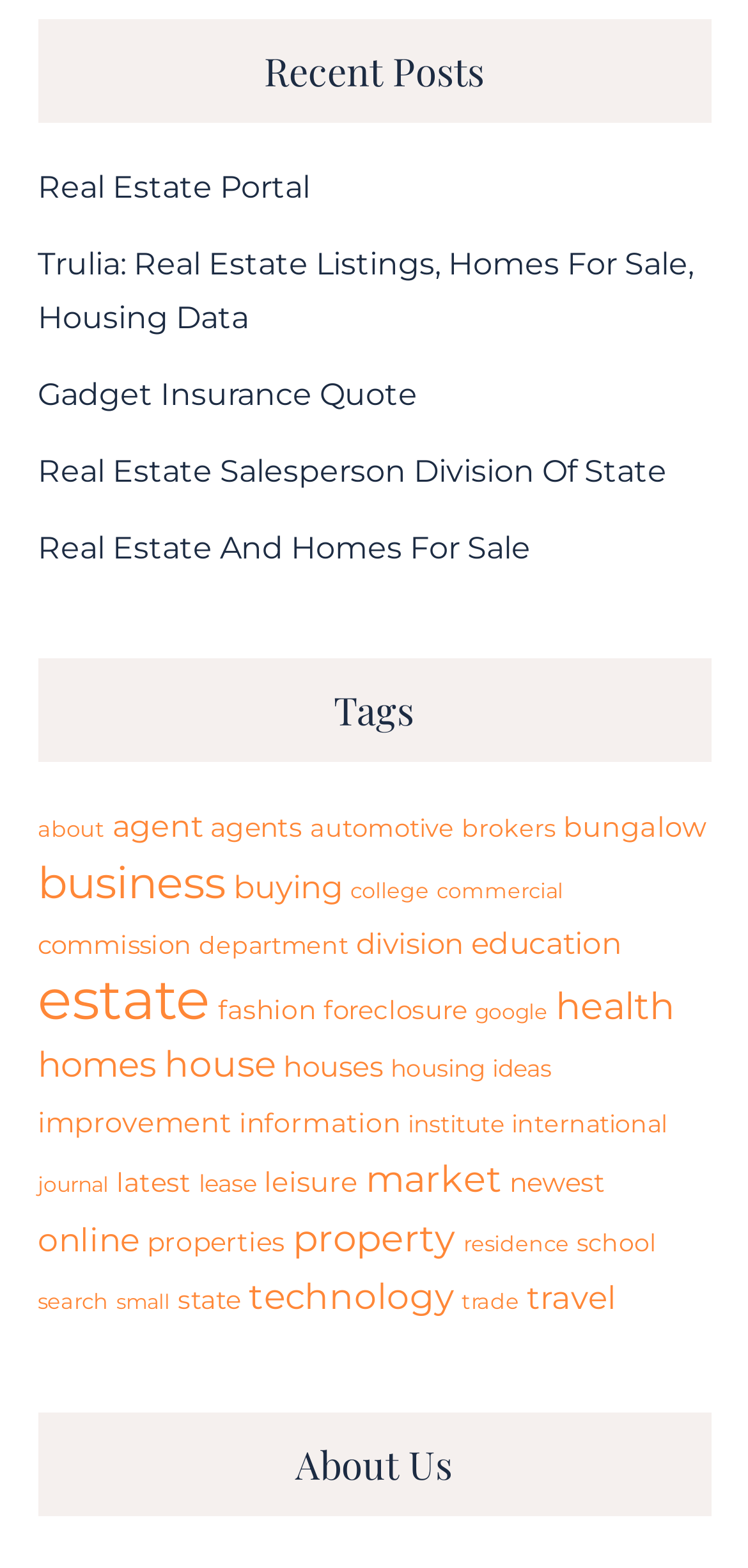Give a concise answer using only one word or phrase for this question:
What is the last link under the 'Recent Posts' heading?

Real Estate And Homes For Sale